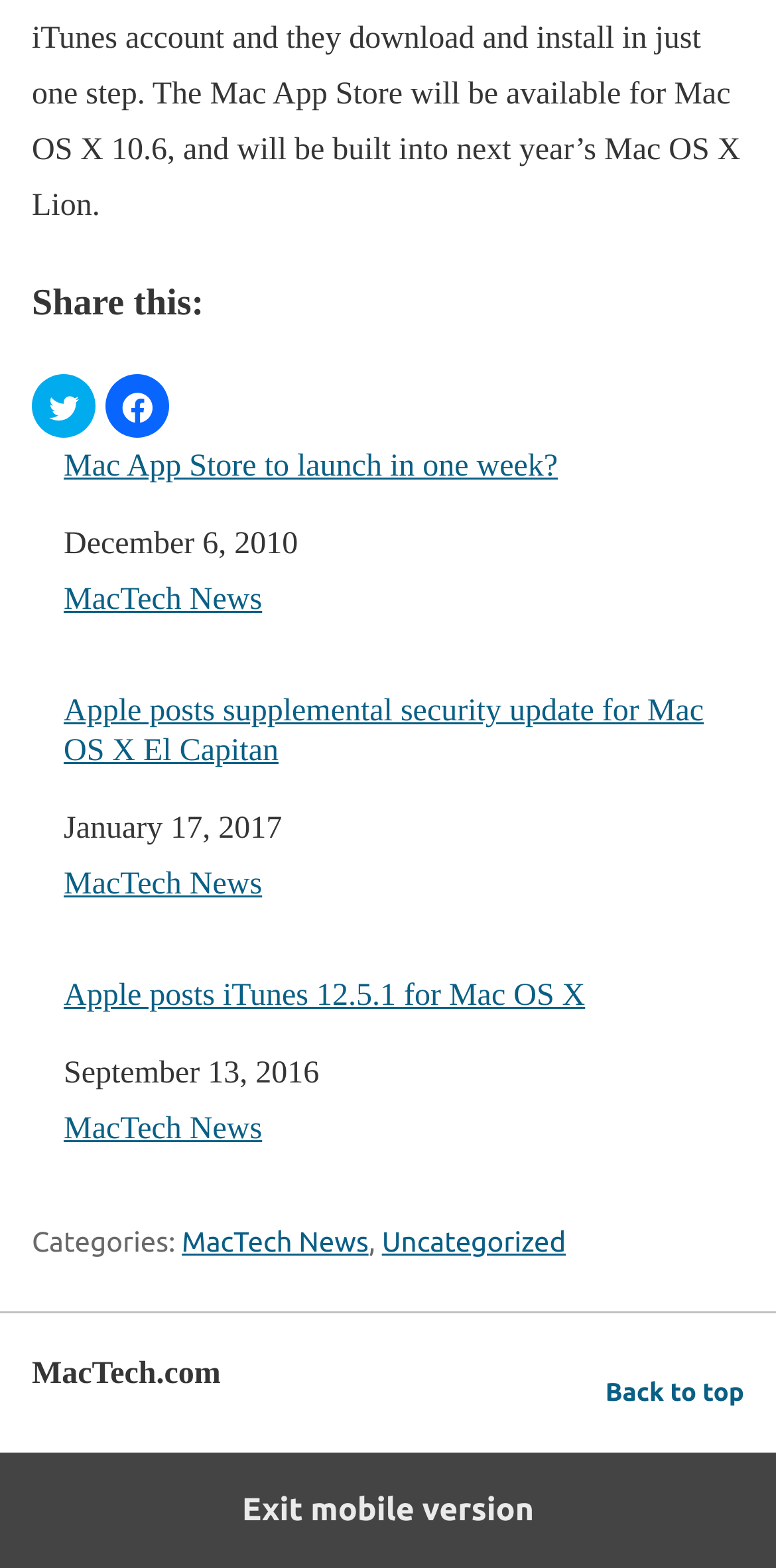Please identify the coordinates of the bounding box that should be clicked to fulfill this instruction: "Exit mobile version".

[0.0, 0.926, 1.0, 1.0]